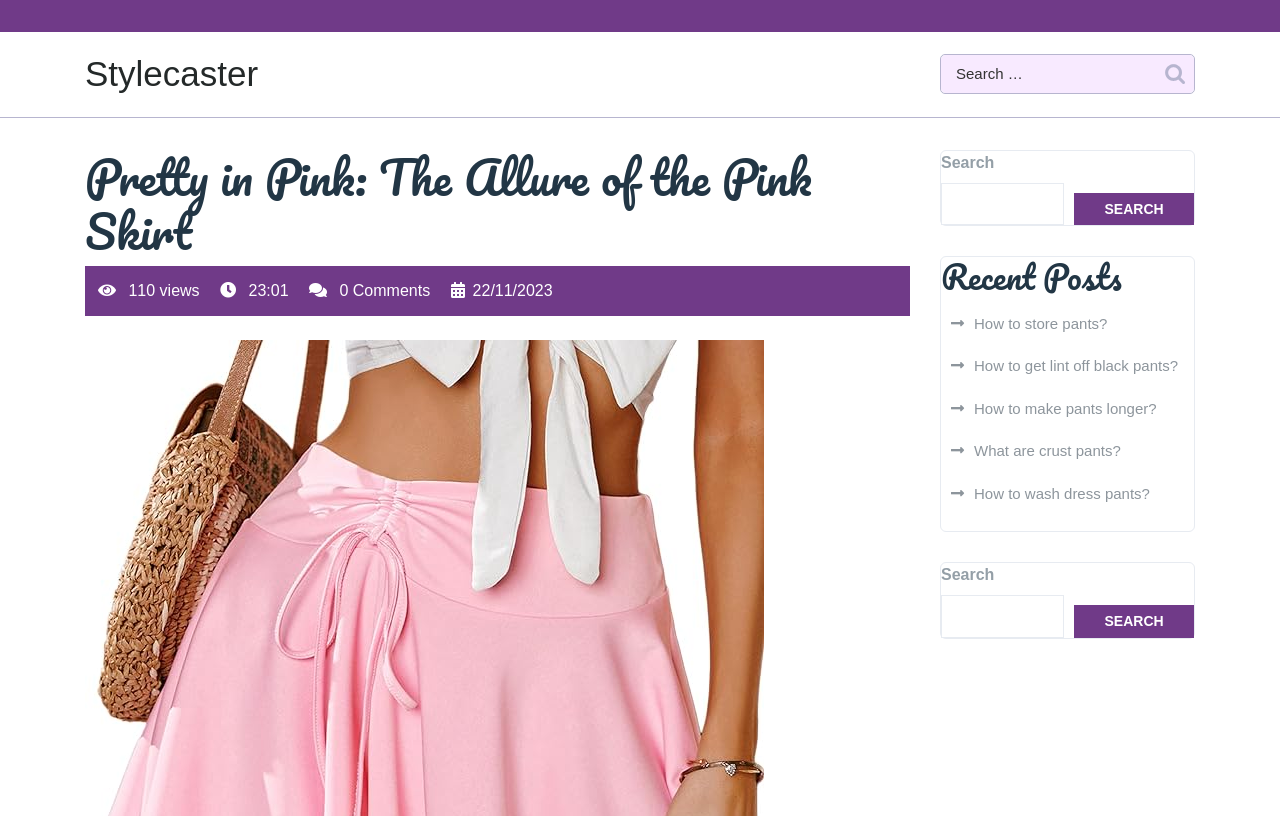What is the category of the recent posts?
Using the information from the image, answer the question thoroughly.

I inferred this by looking at the recent posts section, which contains links to articles about pants, such as 'How to store pants?', 'How to get lint off black pants?', and so on.